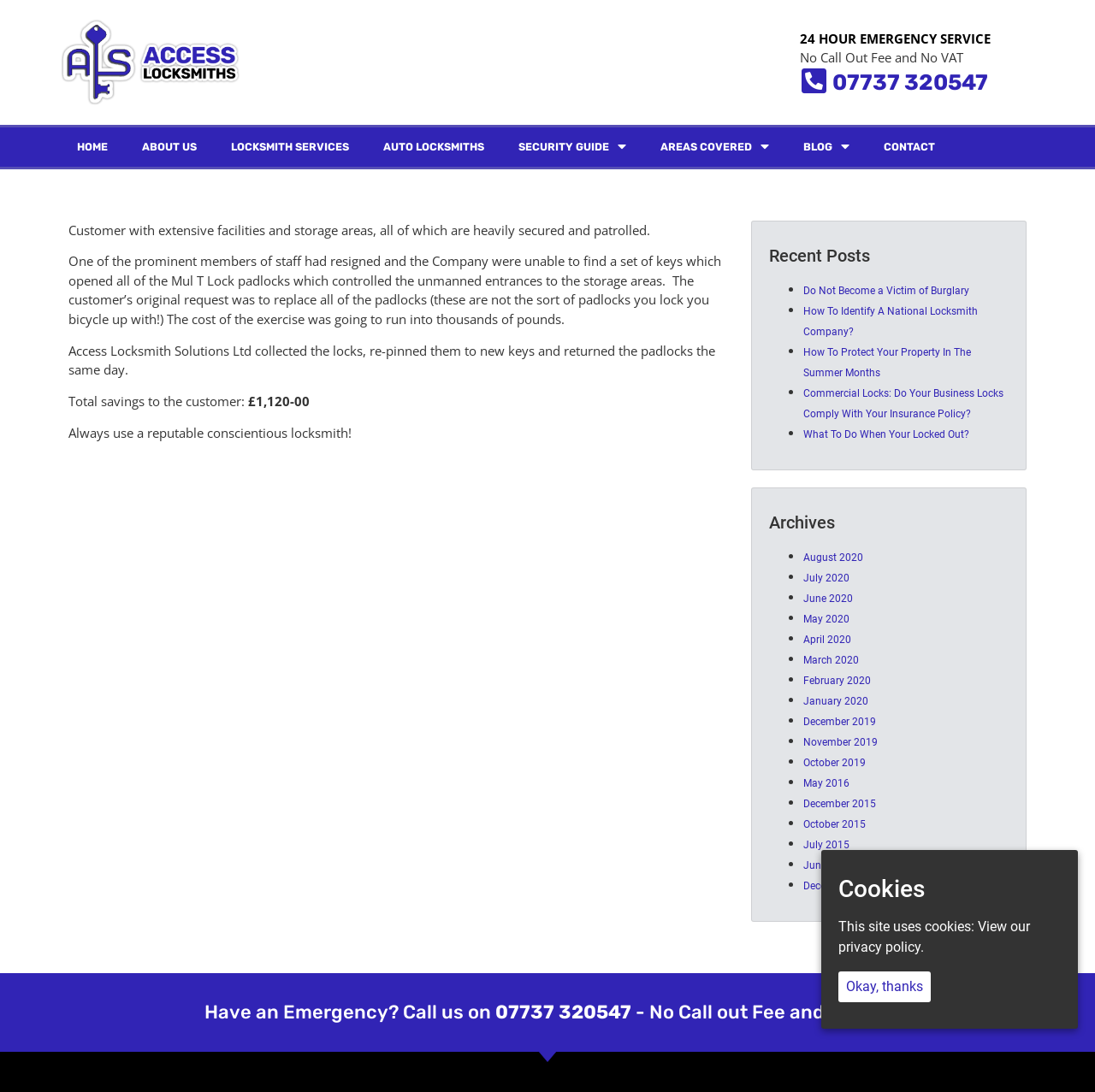Specify the bounding box coordinates of the element's region that should be clicked to achieve the following instruction: "Click the 'HOME' link". The bounding box coordinates consist of four float numbers between 0 and 1, in the format [left, top, right, bottom].

[0.055, 0.116, 0.114, 0.152]